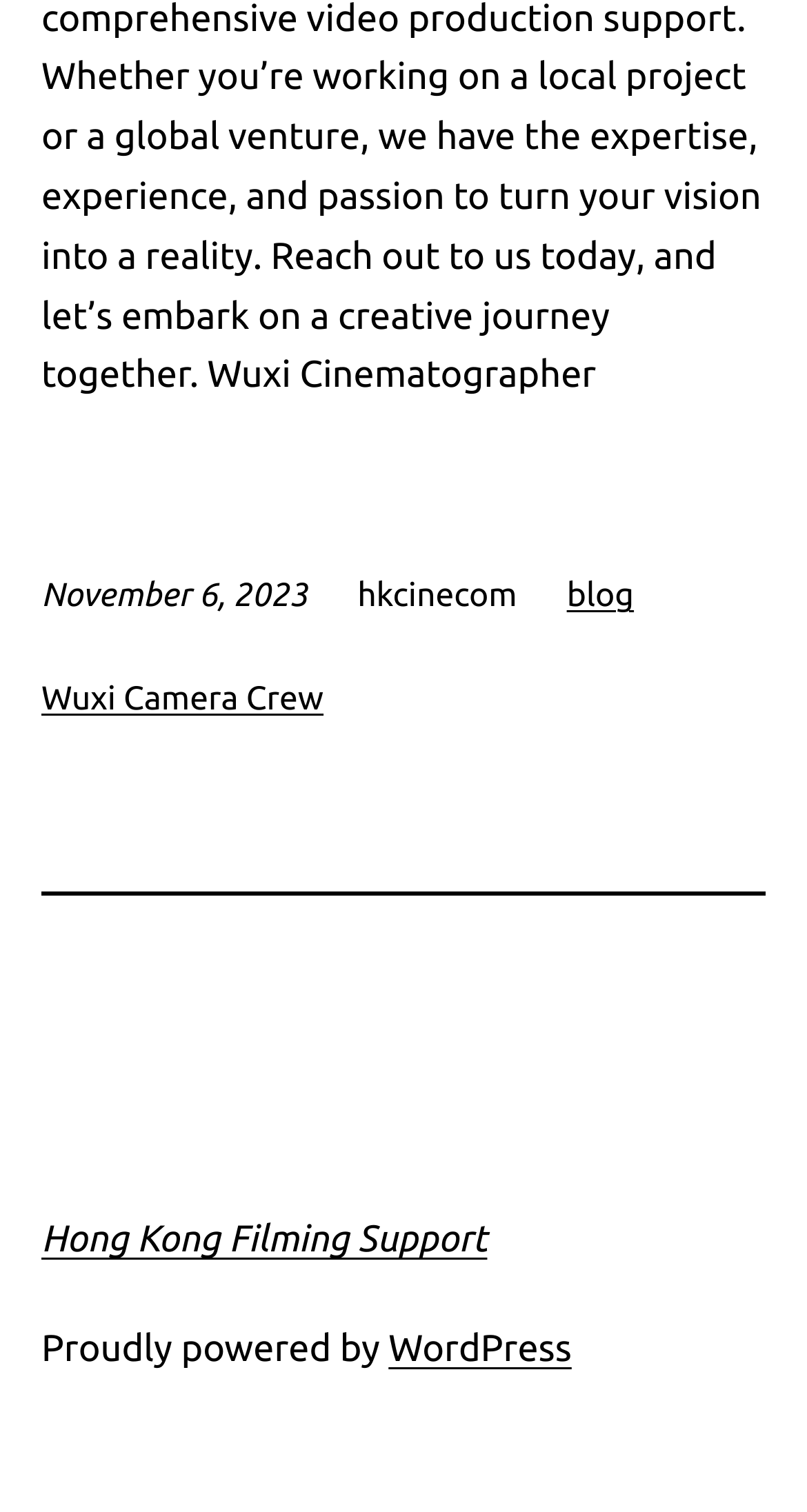Respond to the question below with a concise word or phrase:
What platform is the website built on?

WordPress